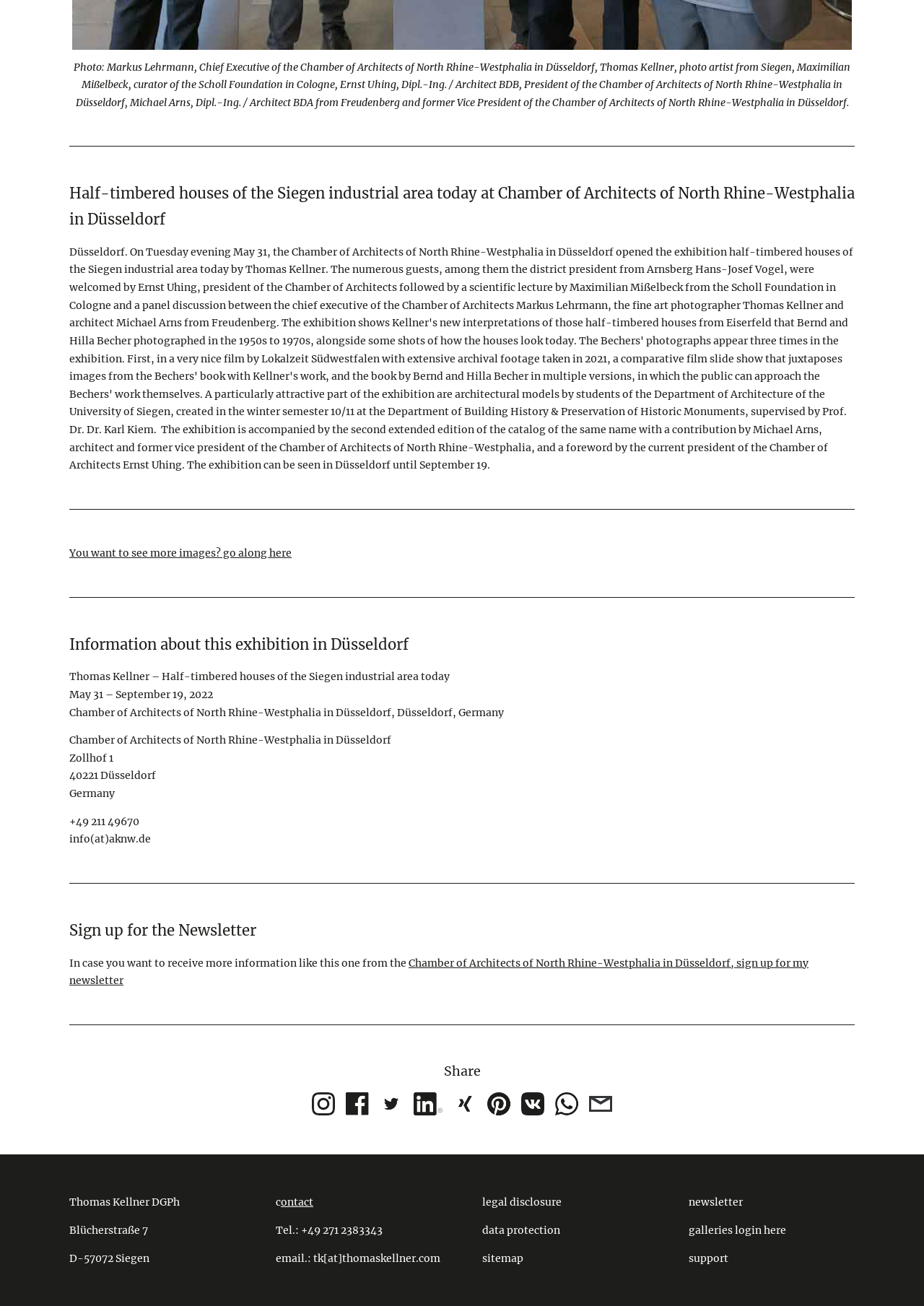Show me the bounding box coordinates of the clickable region to achieve the task as per the instruction: "Click the link to learn about the Musical Tower project".

None